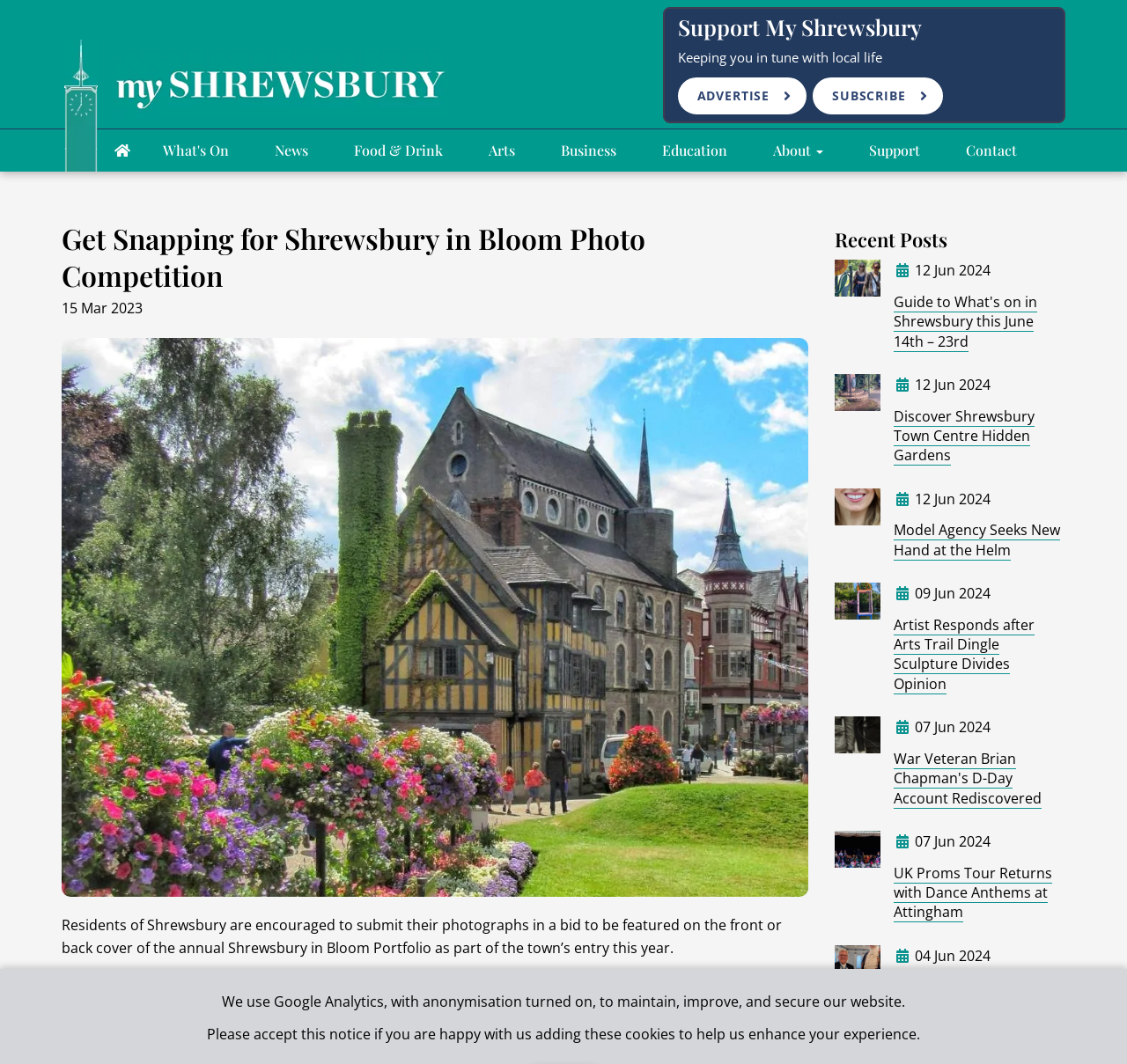What type of content is presented in the 'Recent Posts' section?
Using the visual information, answer the question in a single word or phrase.

News articles